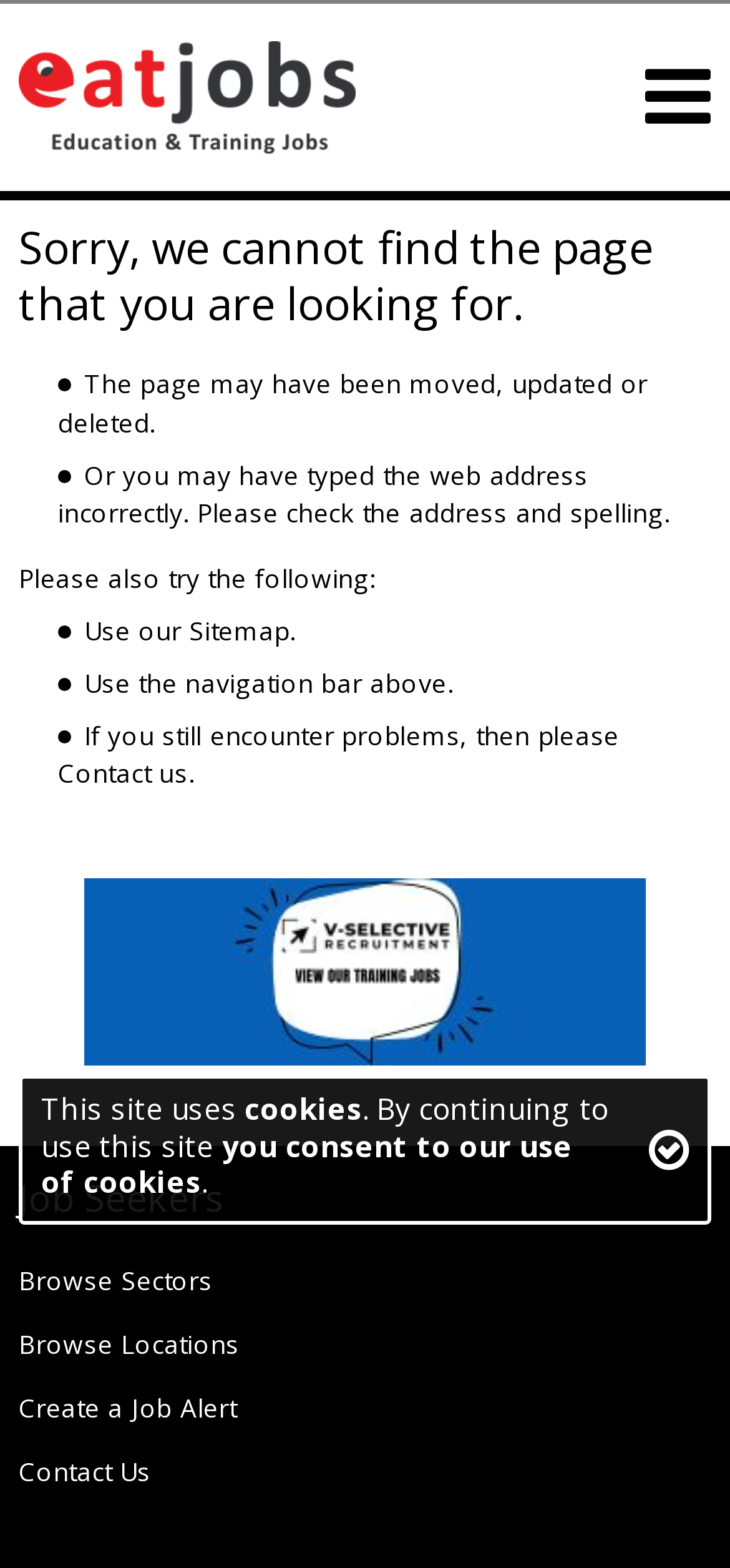Can you show the bounding box coordinates of the region to click on to complete the task described in the instruction: "Browse Sectors"?

[0.026, 0.801, 0.291, 0.832]